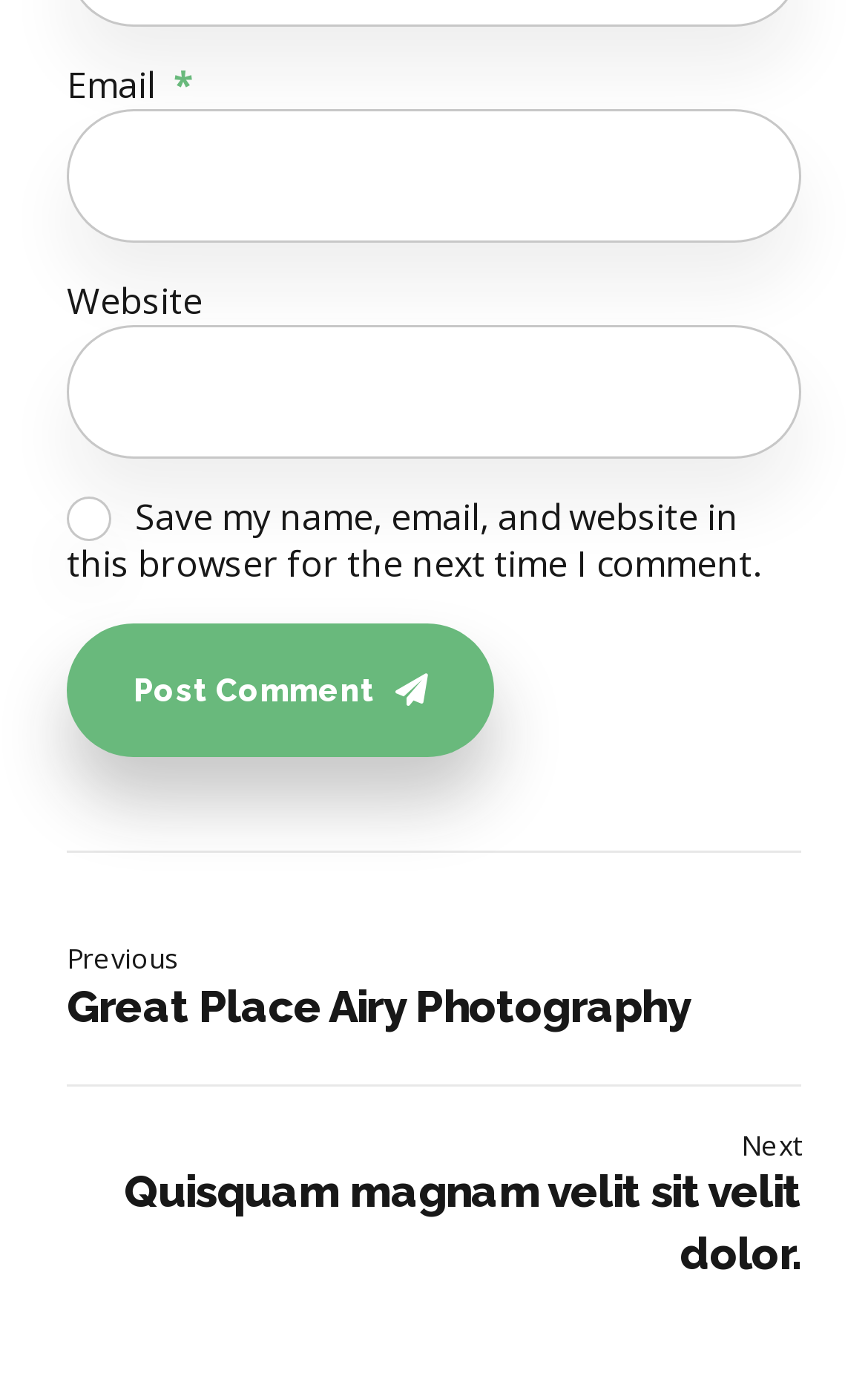How many links are there below the comment form?
Could you answer the question with a detailed and thorough explanation?

There are two link elements below the comment form, one with OCR text 'Previous Great Place Airy Photography' and another with OCR text 'Next Quisquam magnam velit sit velit dolor.'.